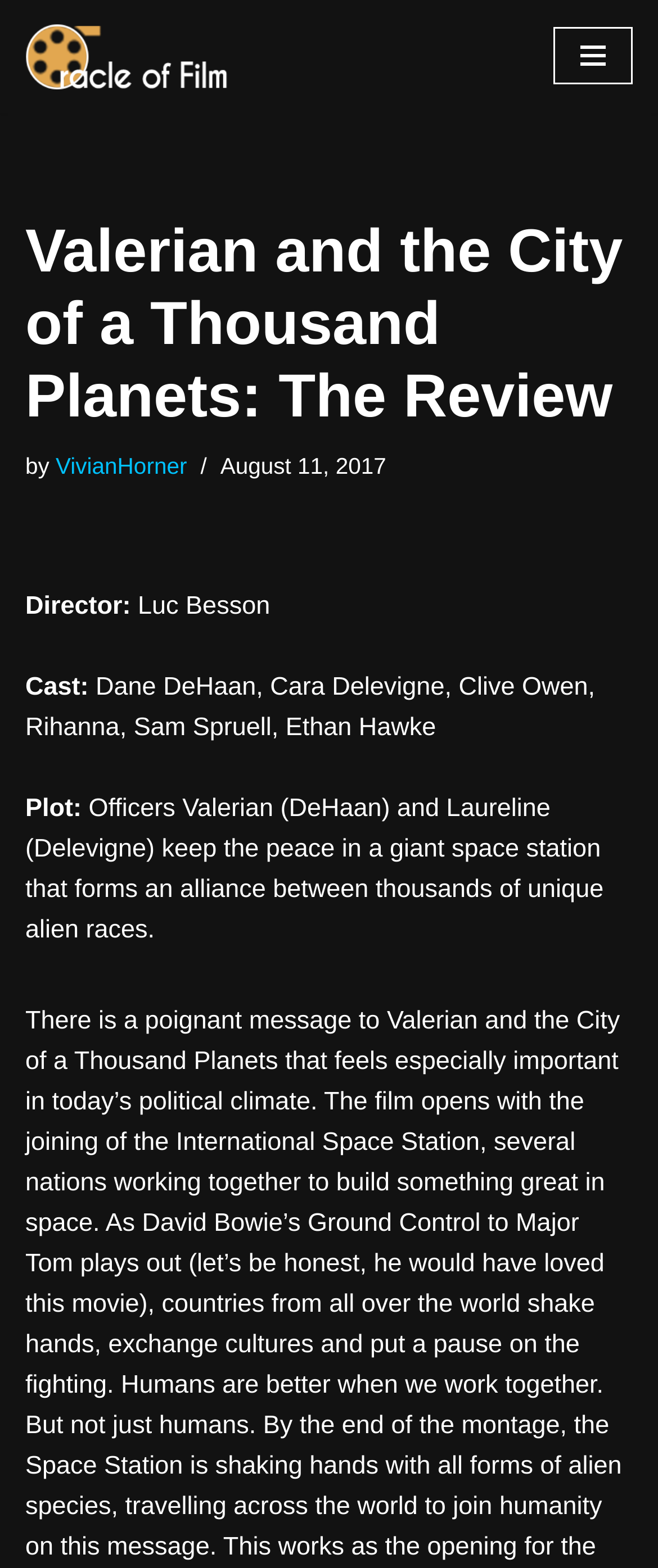Create an elaborate caption for the webpage.

The webpage is a movie review page for "Valerian and the City of a Thousand Planets". At the top left, there is a link to "Skip to content". Next to it, there is a link to "Latest Movie Reviews & Ratings New Critics by Oracle Film" accompanied by an image of "Oracle of Film". On the top right, there is a button for the navigation menu.

Below the navigation menu, the title "Valerian and the City of a Thousand Planets: The Review" is prominently displayed. The author's name, "VivianHorner", is mentioned alongside the publication date, "August 11, 2017".

The movie's details are listed below, including the director, Luc Besson, and the cast, which consists of Dane DeHaan, Cara Delevigne, Clive Owen, Rihanna, Sam Spruell, and Ethan Hawke. The plot summary is also provided, describing the movie's storyline about two officers keeping the peace in a giant space station that forms an alliance between thousands of unique alien races.